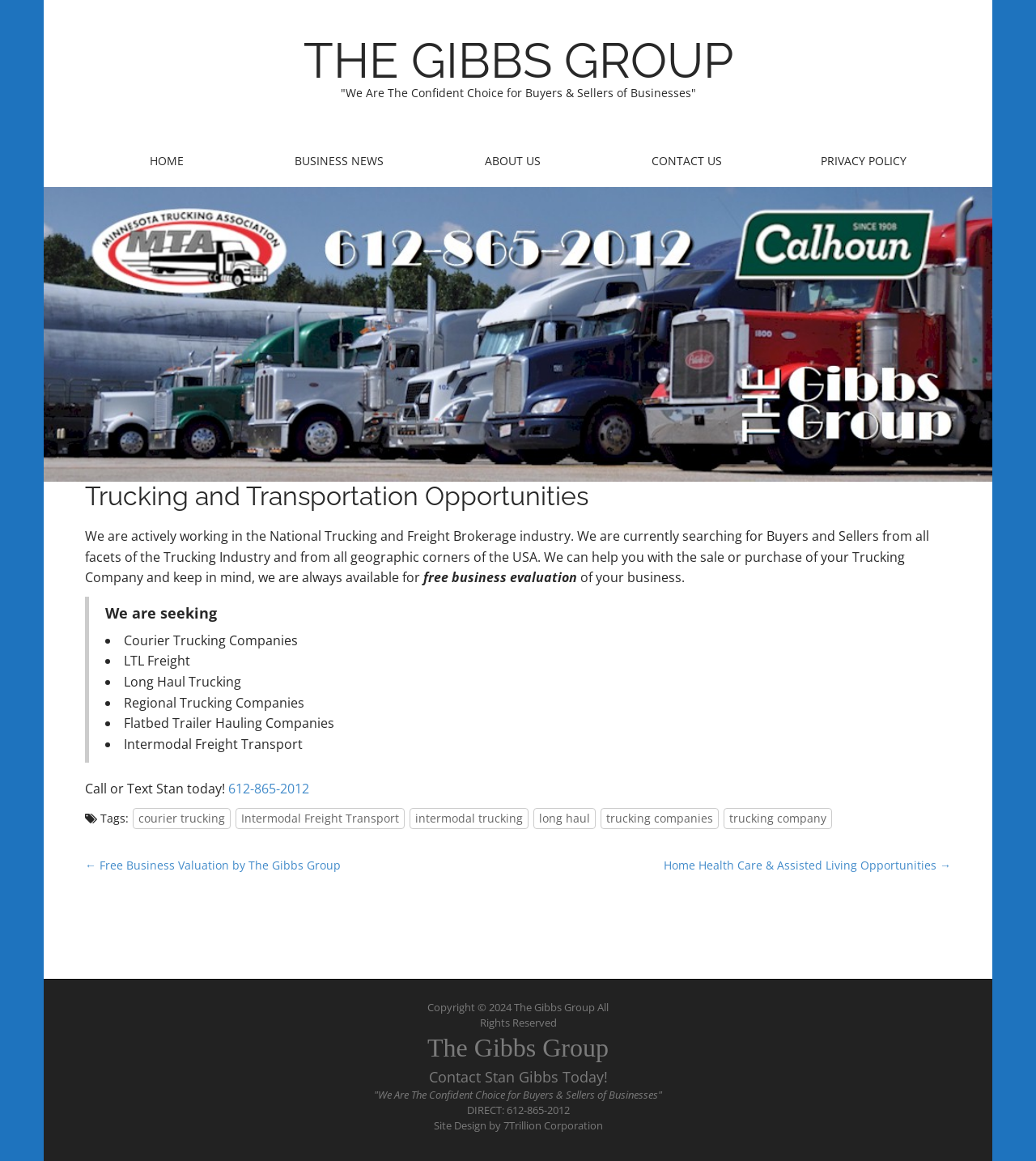What is the company's slogan? Please answer the question using a single word or phrase based on the image.

We Are The Confident Choice for Buyers & Sellers of Businesses